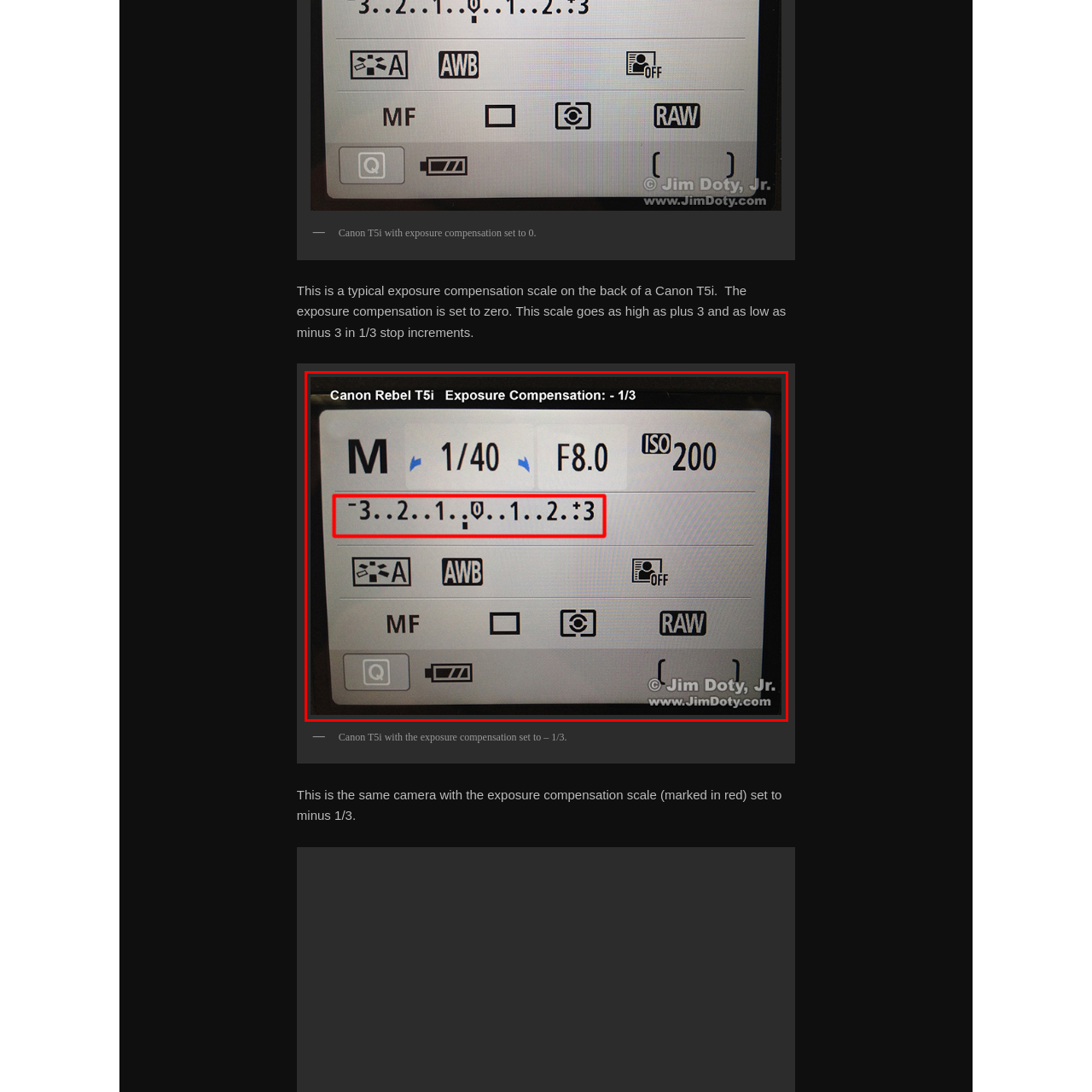Concentrate on the image section marked by the red rectangle and answer the following question comprehensively, using details from the image: What is the shutter speed in the image?

The shutter speed is one of the additional settings visible on the back of the Canon Rebel T5i camera, and it is set to 1/40.